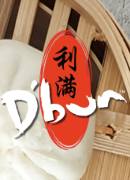Explain what is happening in the image with as much detail as possible.

This image features the logo of "D’Bun 利满," prominently displayed against a backdrop of a bamboo steamer, hinting at the culinary delights offered by the brand. The logo combines elegant typography with a vibrant red emblem, signifying the brand's identity and its focus on traditional Asian buns. The soft, fluffy texture of the buns, likely depicted in the image, suggests their appeal to customers who seek authentic and flavorful experiences. This branding reflects a commitment to quality, resonating with the festive and seasonal offerings that enhance the theme of celebration and enjoyment.